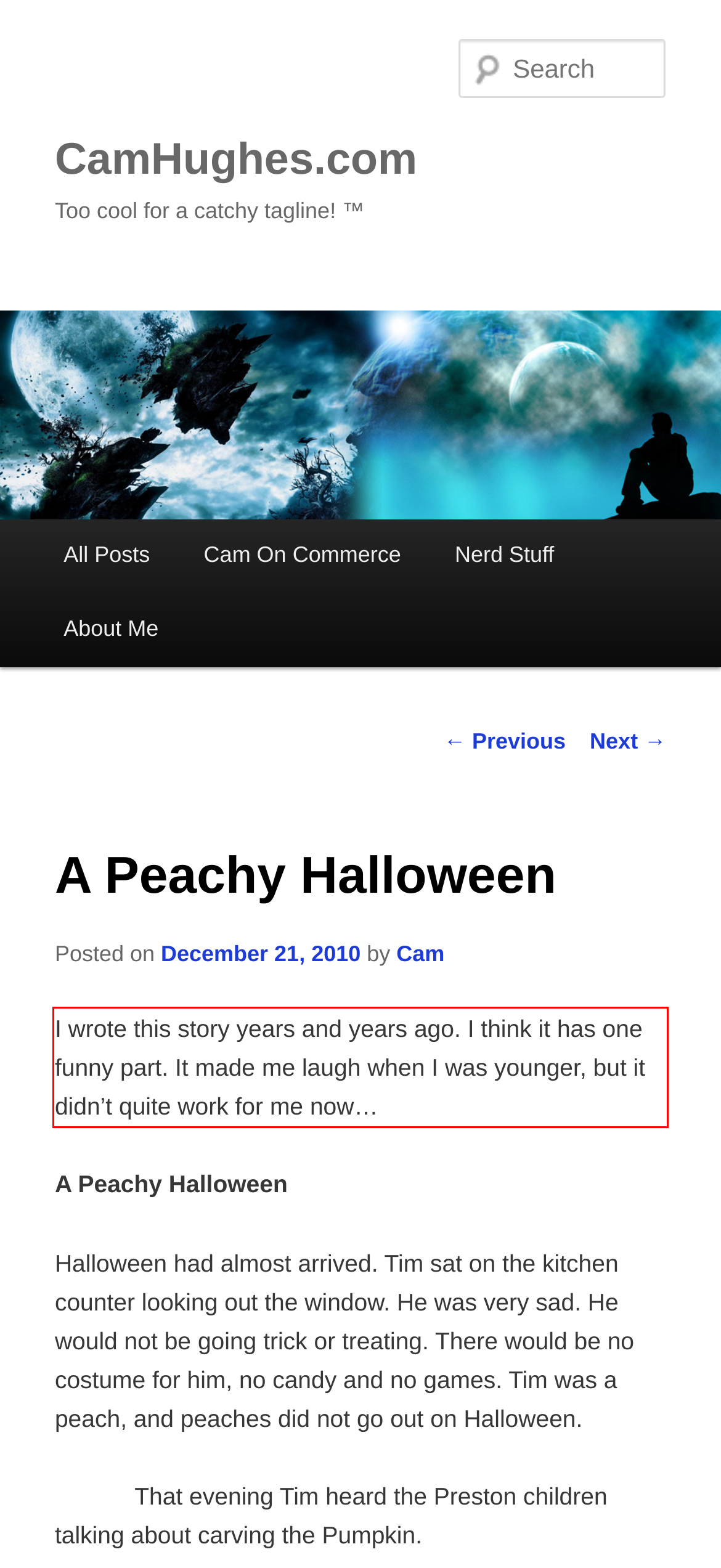Using the provided screenshot, read and generate the text content within the red-bordered area.

I wrote this story years and years ago. I think it has one funny part. It made me laugh when I was younger, but it didn’t quite work for me now…